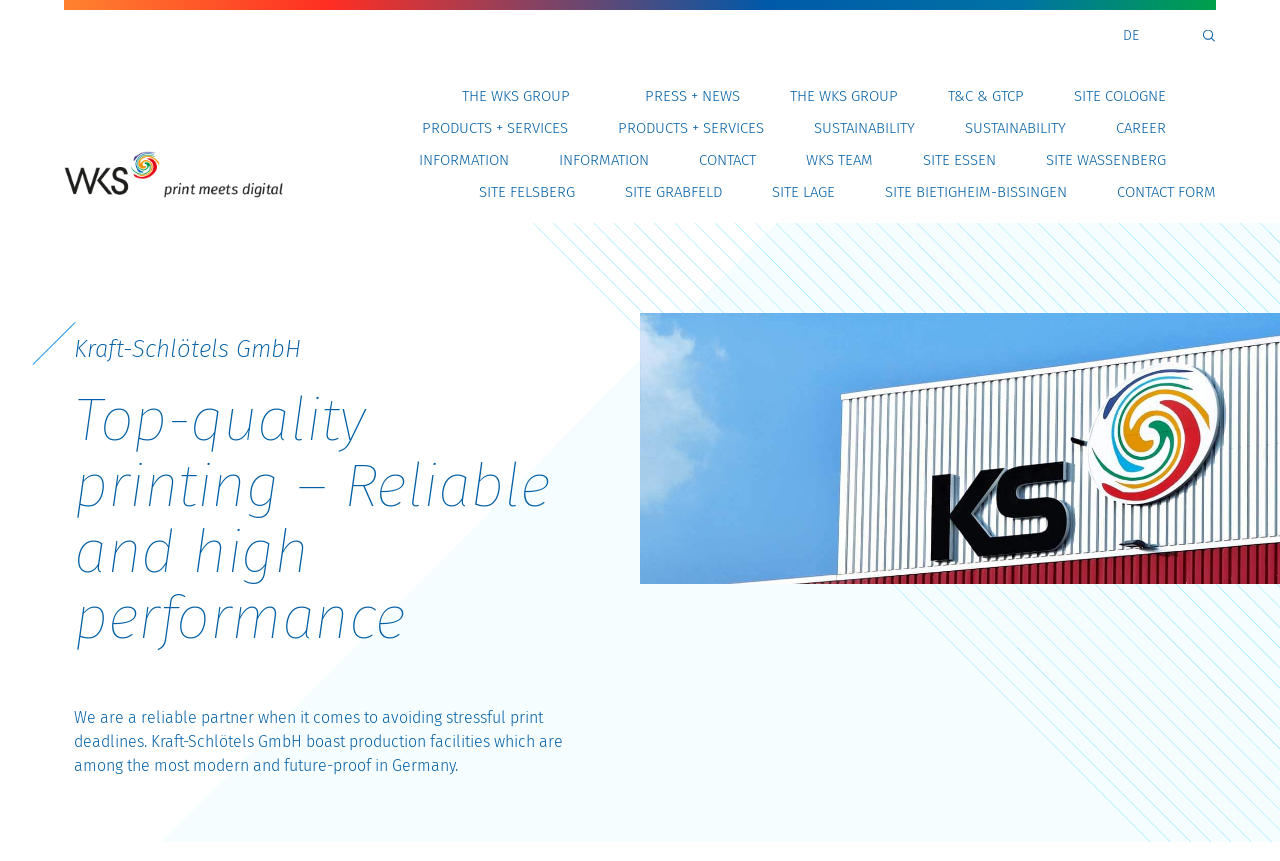What is the purpose of the search button?
Could you answer the question with a detailed and thorough explanation?

I inferred the purpose of the search button by looking at its location and the text 'Search' on the button. It is likely that the button is used to search the website for specific content.